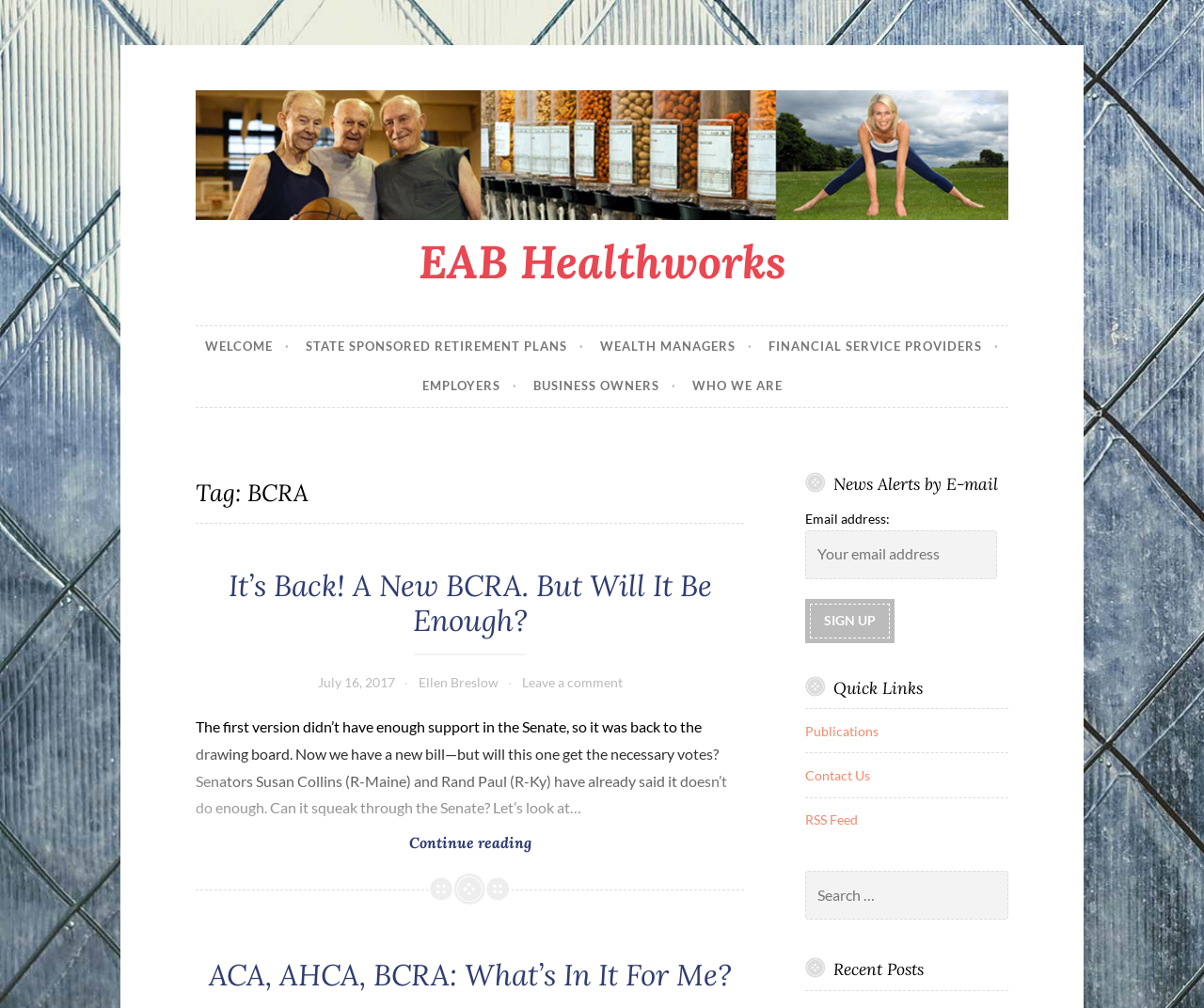Please identify the bounding box coordinates of the element's region that I should click in order to complete the following instruction: "Read the article 'It’s Back! A New BCRA. But Will It Be Enough?'". The bounding box coordinates consist of four float numbers between 0 and 1, i.e., [left, top, right, bottom].

[0.162, 0.564, 0.618, 0.65]